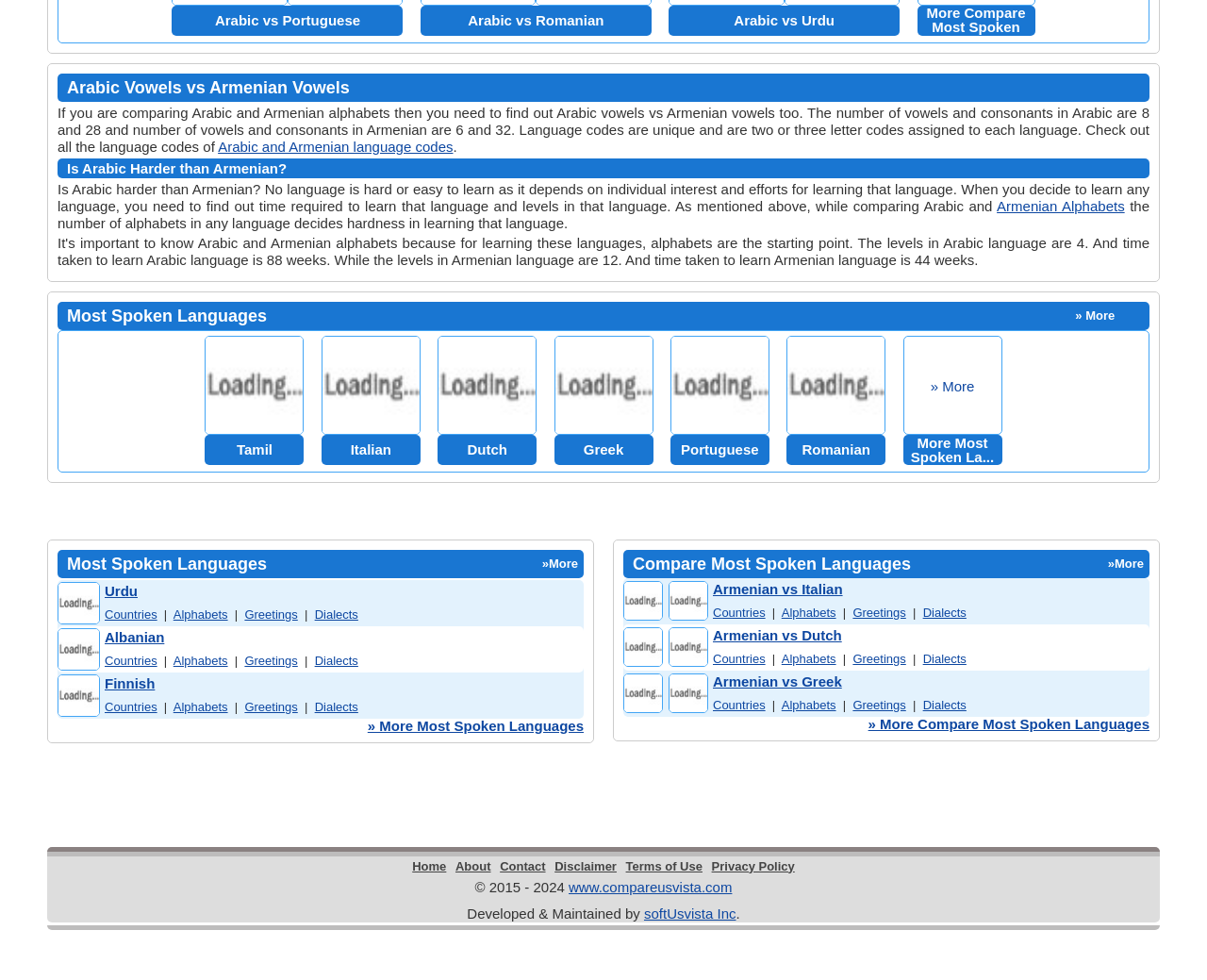Please identify the bounding box coordinates of the element I should click to complete this instruction: 'Compare Arabic and Armenian vowels'. The coordinates should be given as four float numbers between 0 and 1, like this: [left, top, right, bottom].

[0.048, 0.075, 0.952, 0.103]